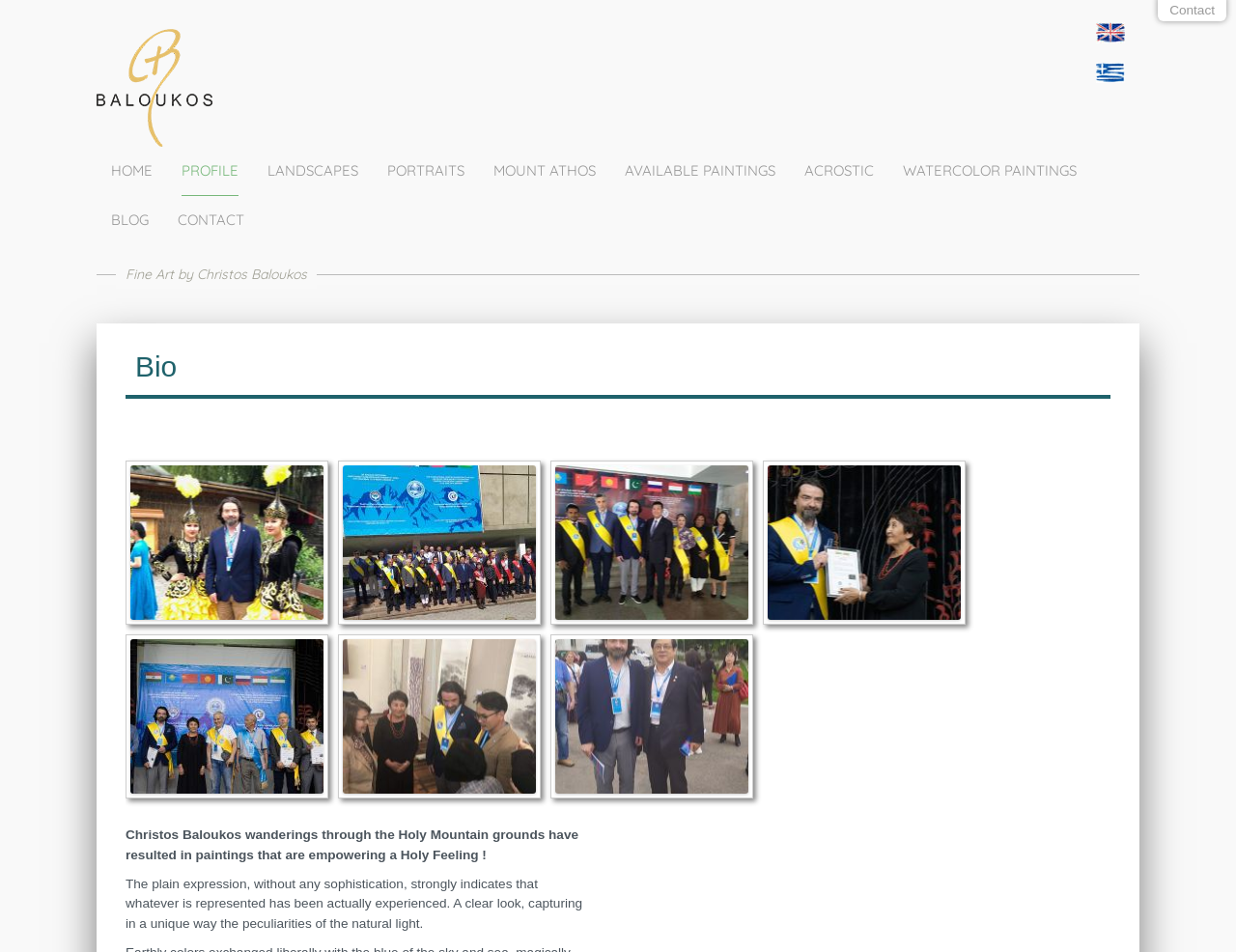What is the profession of Christos Baloukos?
Using the information from the image, answer the question thoroughly.

Based on the webpage content, specifically the StaticText element 'Fine Art by Christos Baloukos' and the description of his paintings, it can be inferred that Christos Baloukos is a professional graphic designer who also loves painting.